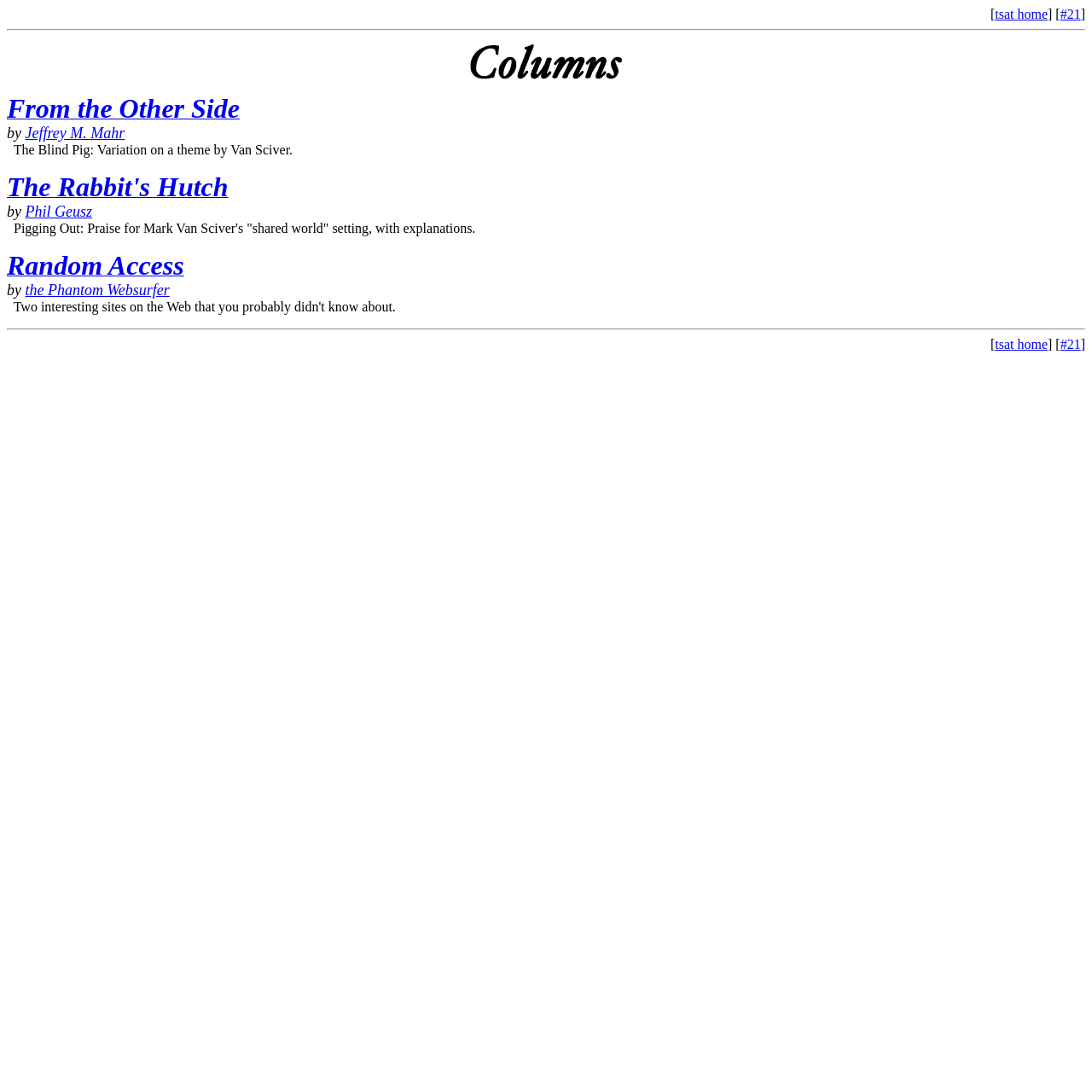Use a single word or phrase to answer the question: How many links are there in the webpage?

9